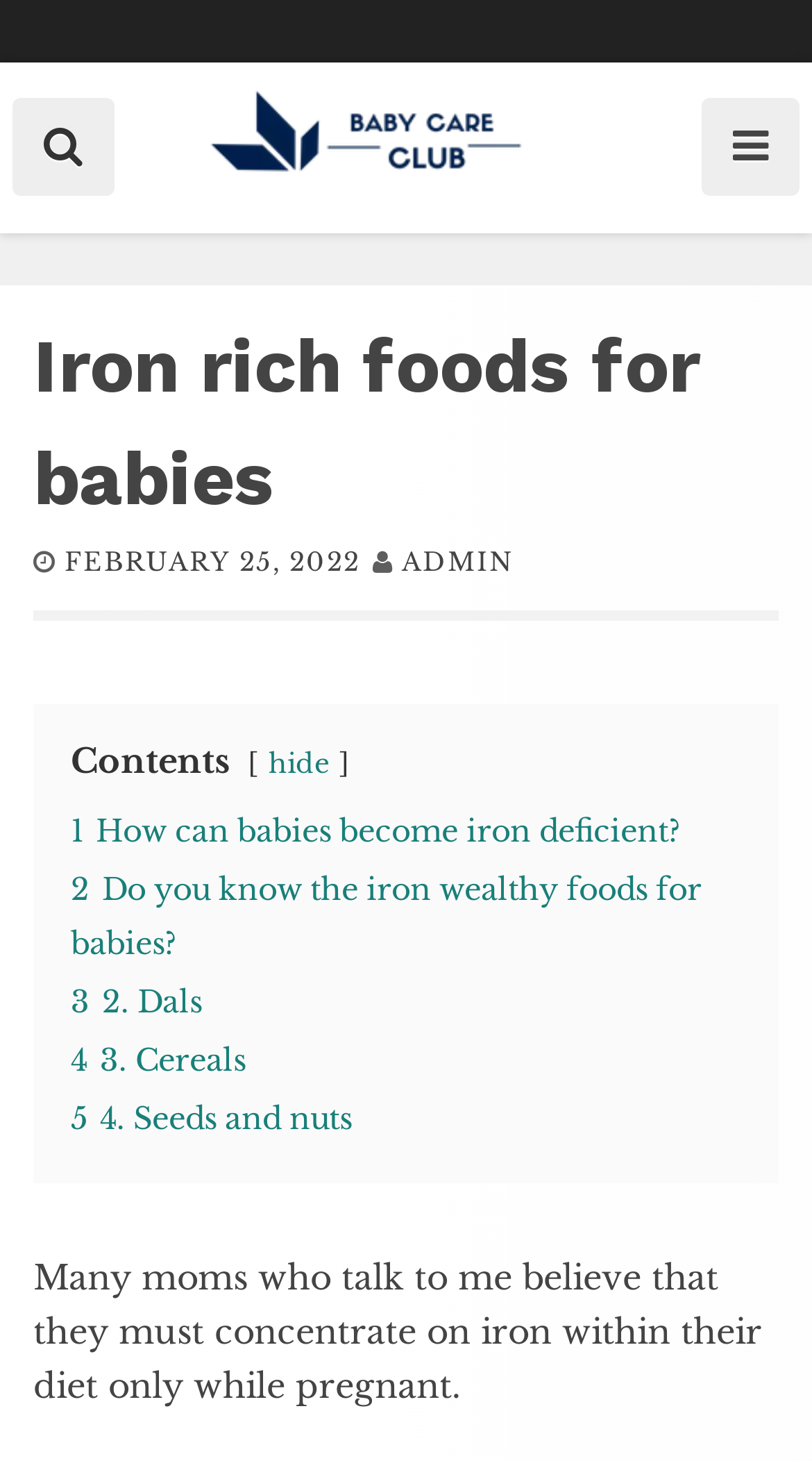Find and specify the bounding box coordinates that correspond to the clickable region for the instruction: "Click the menu button".

[0.015, 0.068, 0.141, 0.135]